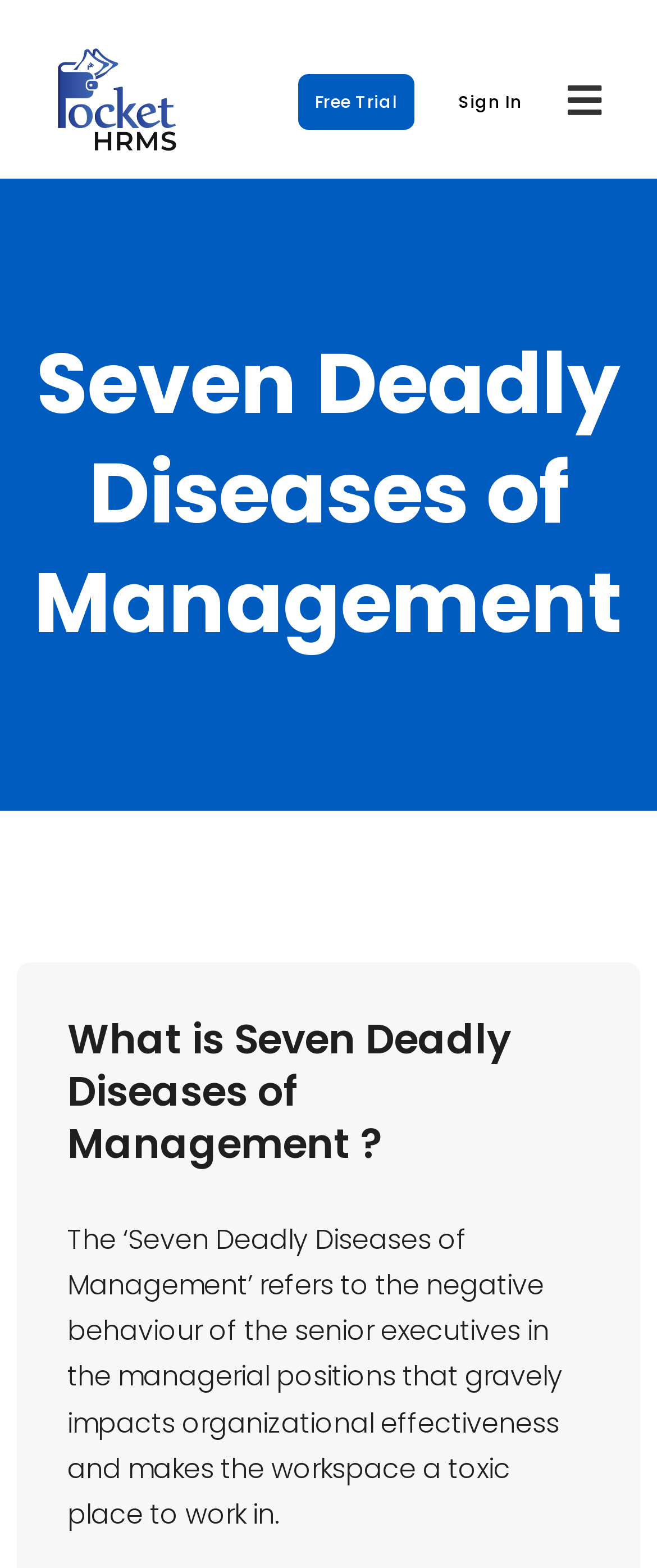Determine the bounding box for the UI element as described: "alt="Pocket HRMS Logo"". The coordinates should be represented as four float numbers between 0 and 1, formatted as [left, top, right, bottom].

[0.063, 0.017, 0.294, 0.114]